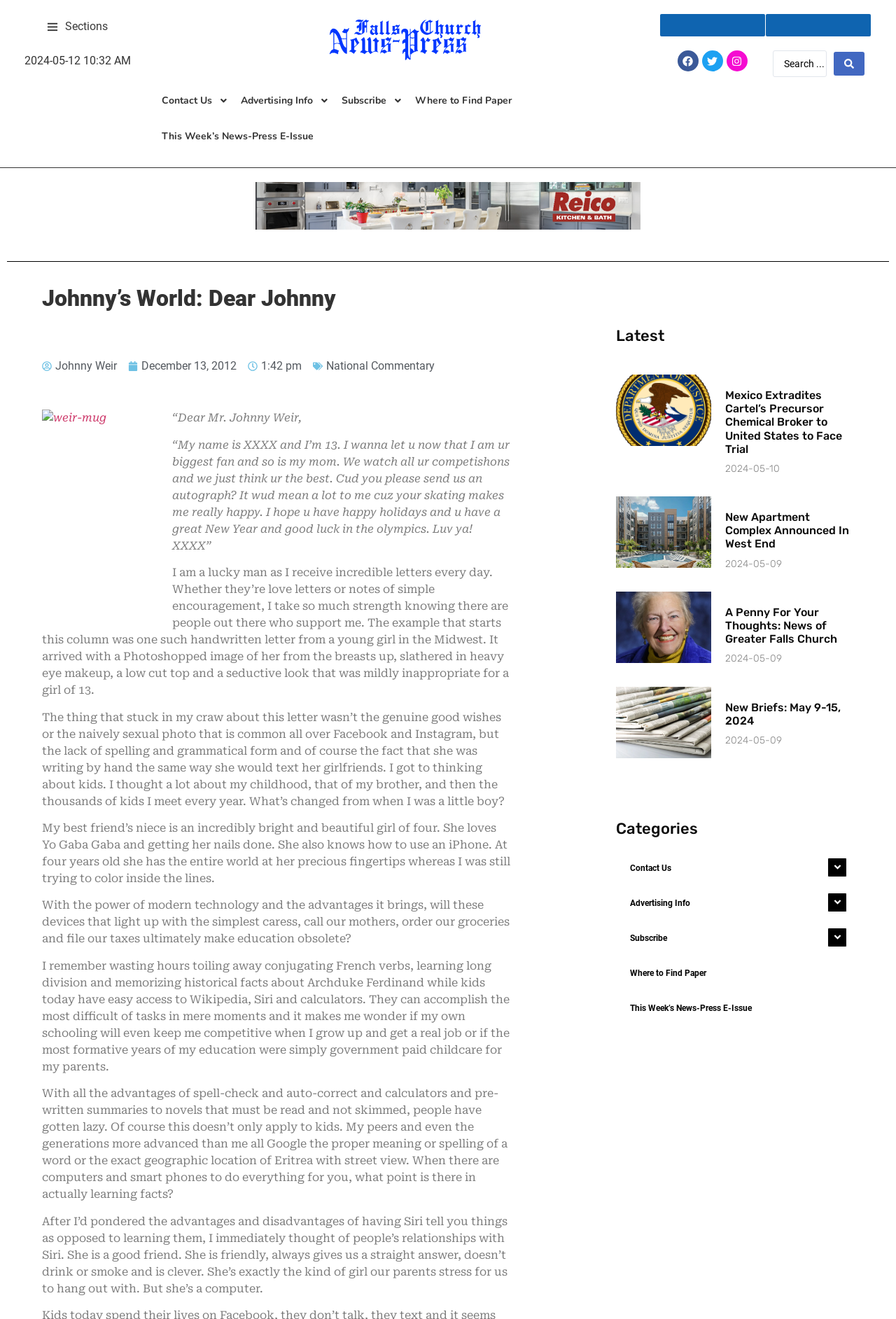Extract the bounding box coordinates for the UI element described by the text: "December 13, 2012". The coordinates should be in the form of [left, top, right, bottom] with values between 0 and 1.

[0.143, 0.271, 0.264, 0.284]